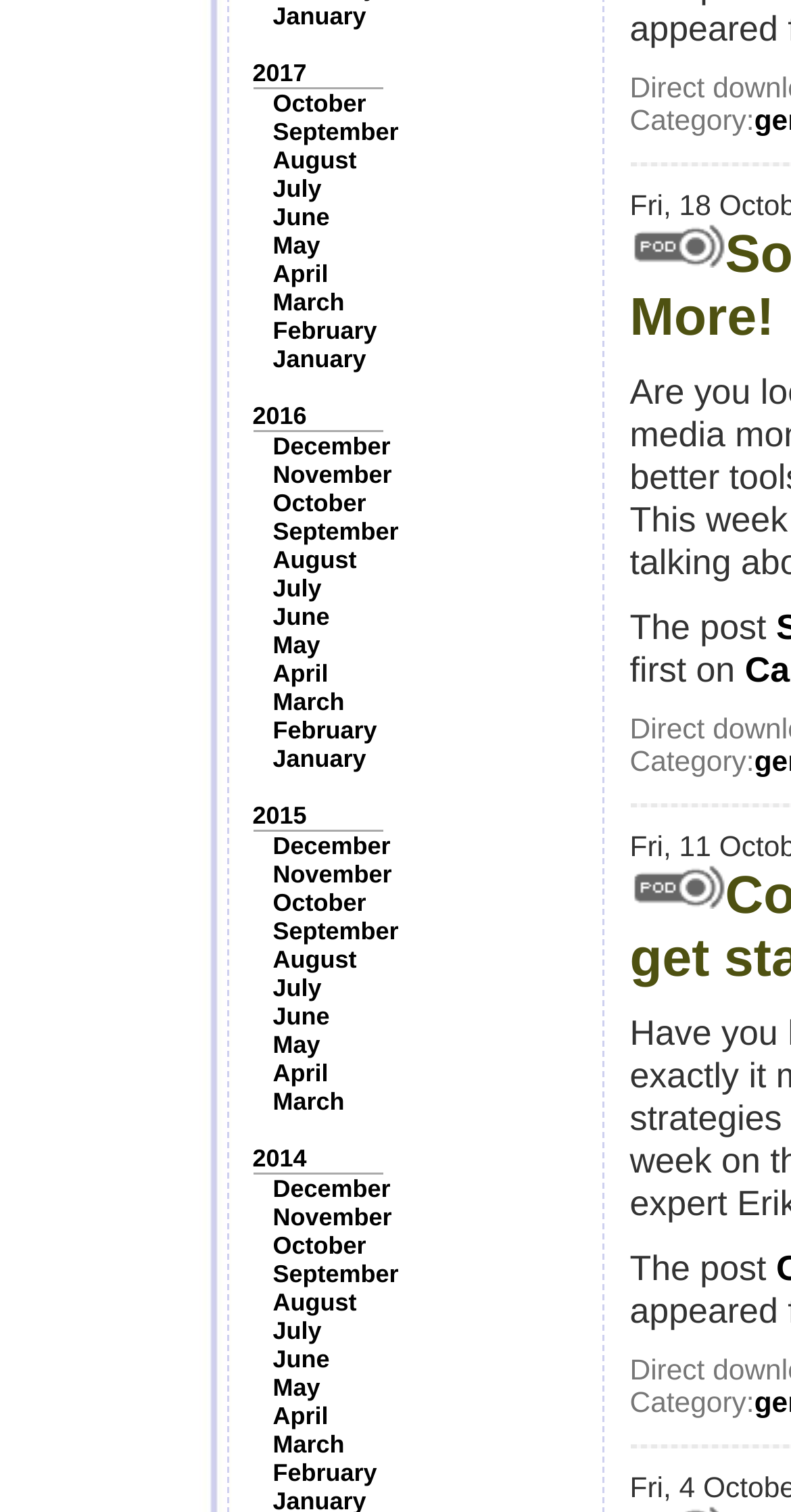Give a concise answer using one word or a phrase to the following question:
What is the vertical position of the link 'June' relative to the link 'May'?

Below